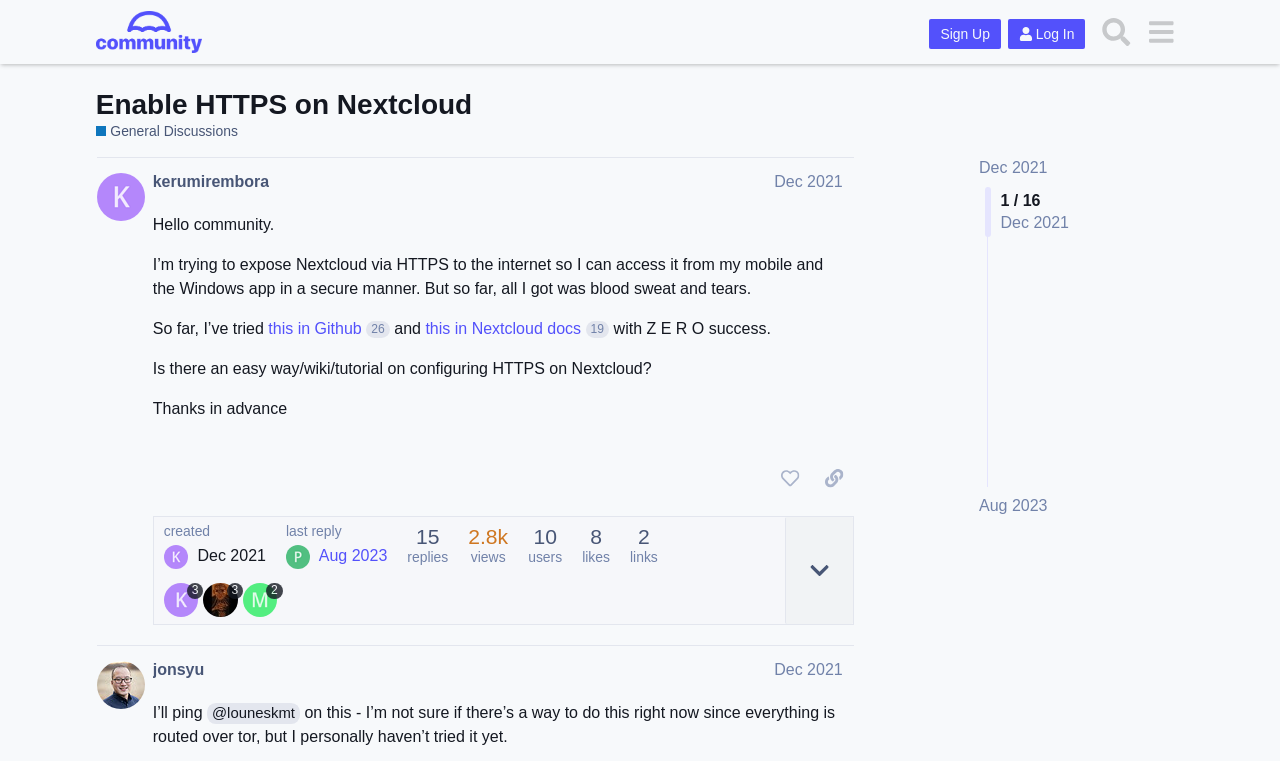Explain in detail what is displayed on the webpage.

This webpage is a discussion forum post on the Umbrel Community website. At the top, there is a header section with a logo and navigation buttons, including "Sign Up", "Log In", "Search", and a menu button. Below the header, there is a title section with a heading that reads "Enable HTTPS on Nextcloud" and a subheading that says "General Discussions".

The main content of the page is a discussion thread with two posts. The first post is from a user named "kerumirembora" and is dated December 2021. The post contains a message asking for help with configuring HTTPS on Nextcloud, along with some details about what they have tried so far. The post also includes several links to external resources.

Below the first post, there are several buttons and links, including a "like this post" button, a "copy a link to this post to clipboard" button, and a link to the user's profile. There is also a section showing the post's statistics, including the number of replies, views, users, likes, and links.

The second post is from a user named "jonsyu" and is also dated December 2021. This post is a response to the first post and contains a message offering to help with the issue.

Throughout the page, there are several images, including icons and avatars, as well as links to other pages and external resources. The page also has a navigation section at the bottom with links to other posts and pages on the website.